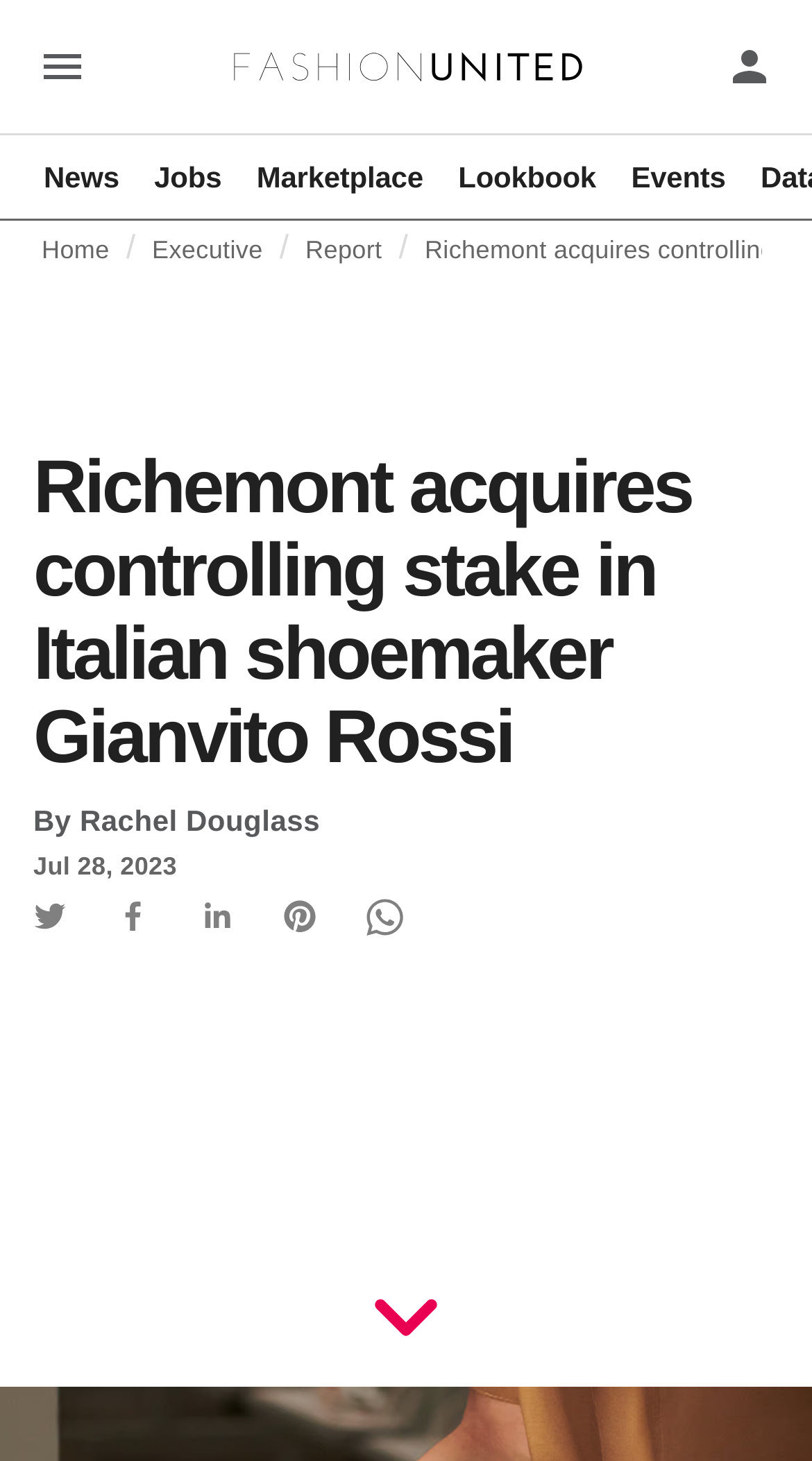Locate the bounding box coordinates of the element to click to perform the following action: 'View news'. The coordinates should be given as four float values between 0 and 1, in the form of [left, top, right, bottom].

[0.031, 0.107, 0.167, 0.135]